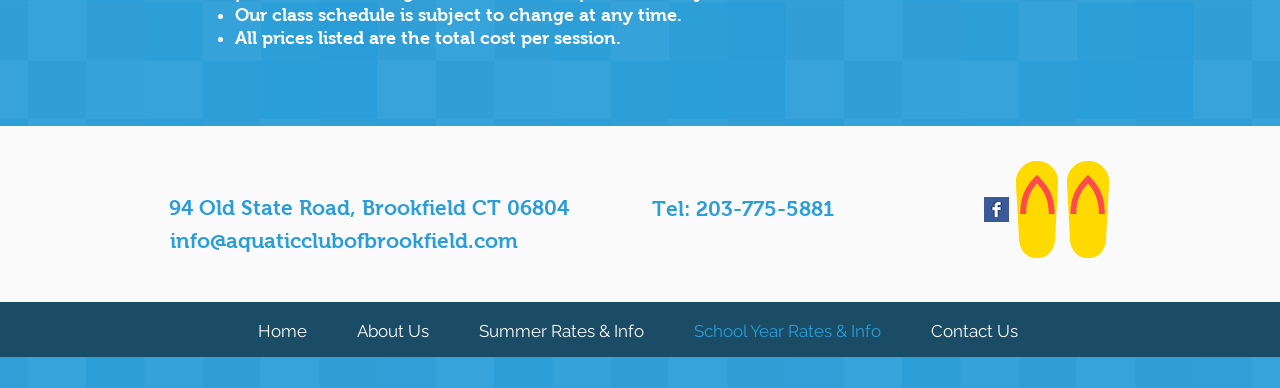Give the bounding box coordinates for the element described as: "Koester's Keywords, LLC".

None